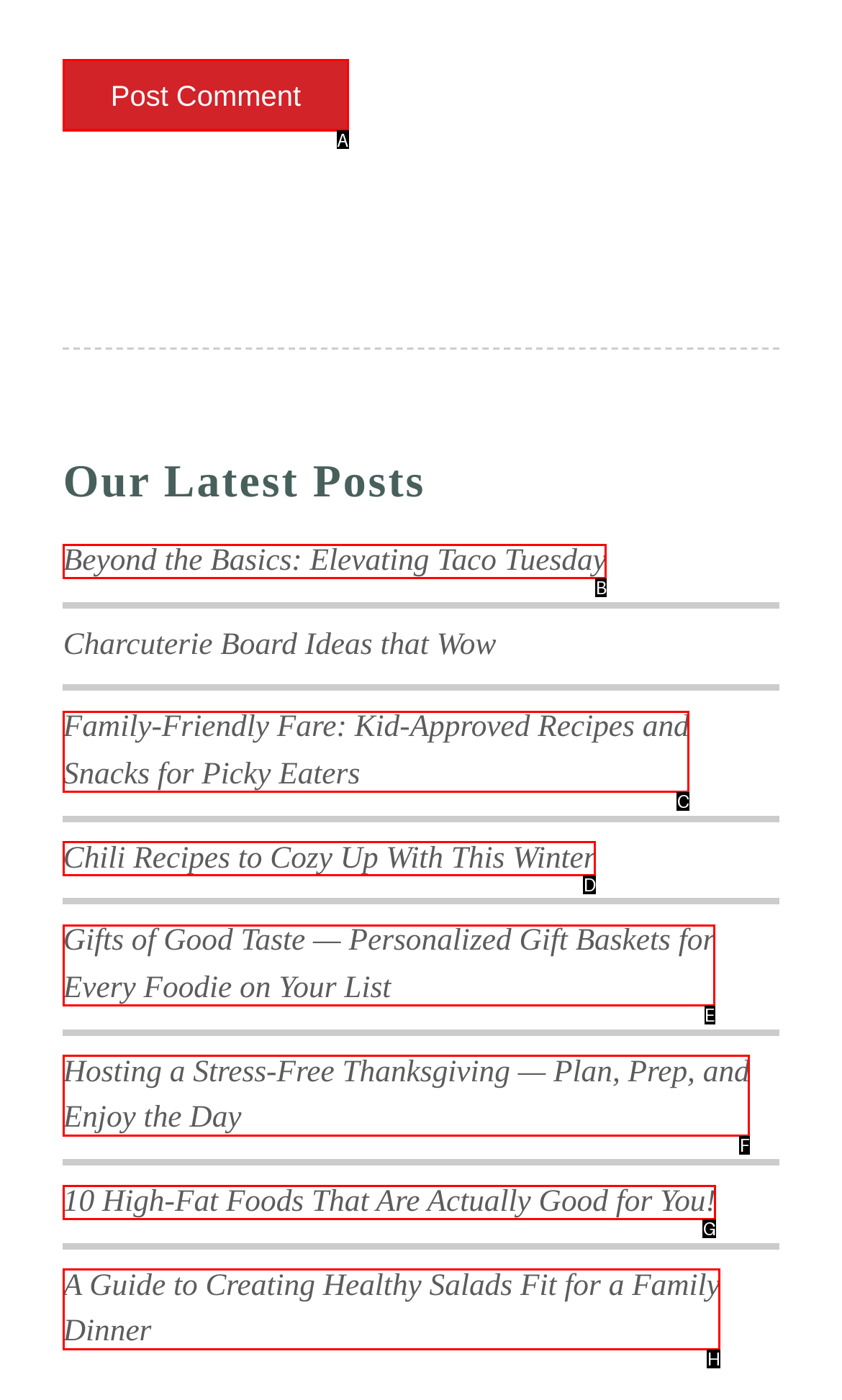Tell me which one HTML element best matches the description: name="submit" value="Post Comment" Answer with the option's letter from the given choices directly.

A